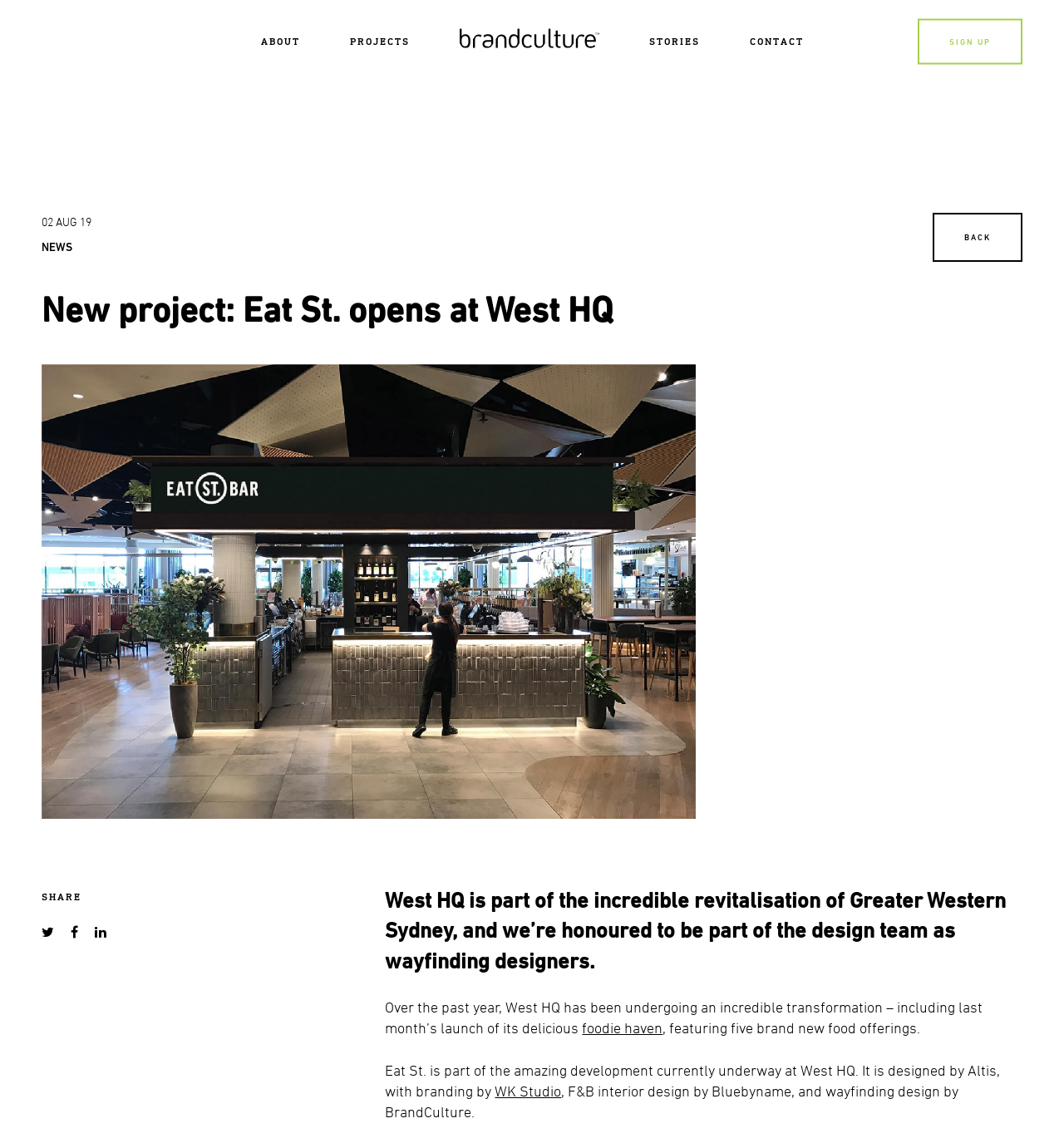Highlight the bounding box coordinates of the element you need to click to perform the following instruction: "Click on BACK."

[0.877, 0.185, 0.961, 0.228]